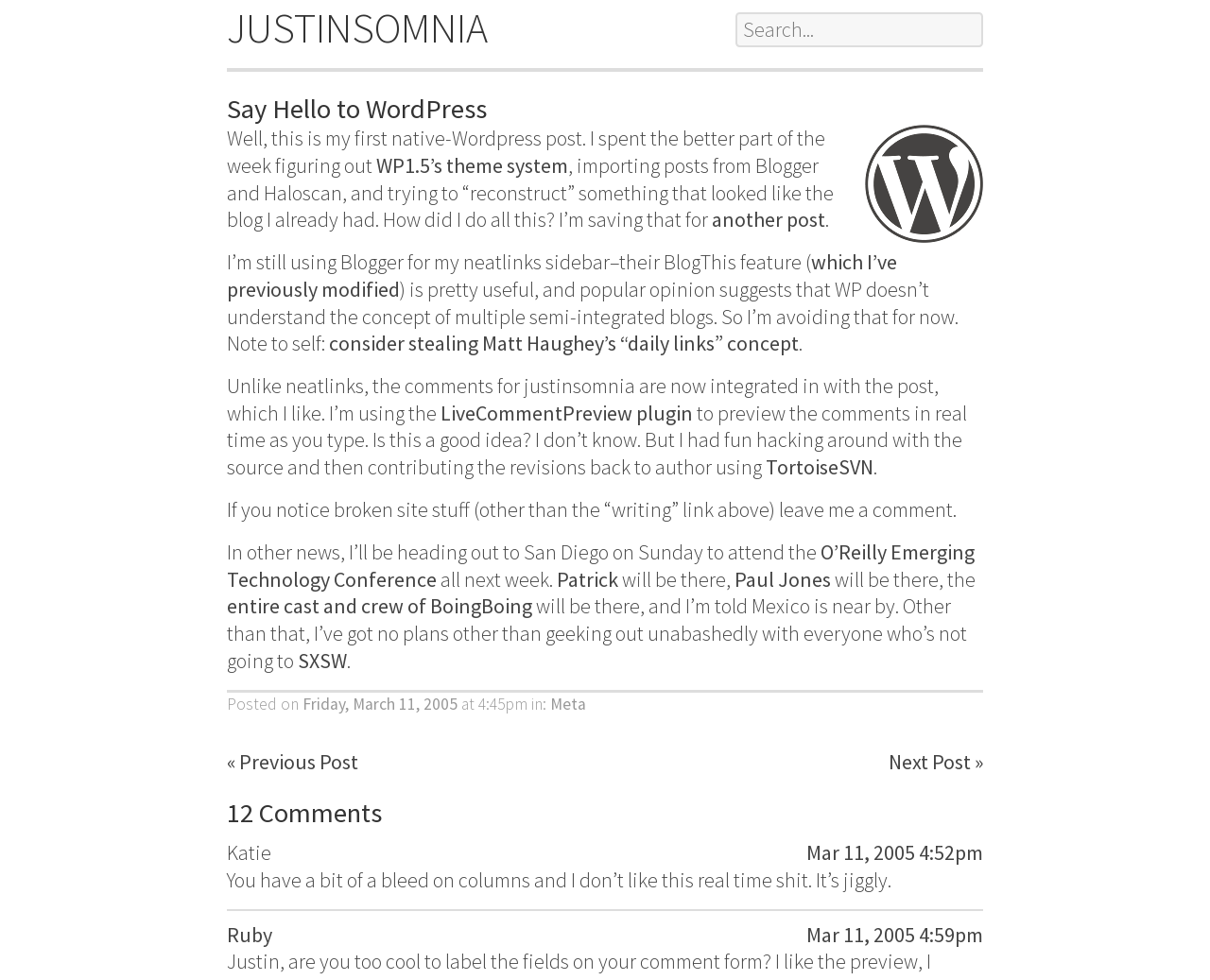Can you specify the bounding box coordinates for the region that should be clicked to fulfill this instruction: "Search for something".

[0.608, 0.013, 0.812, 0.048]